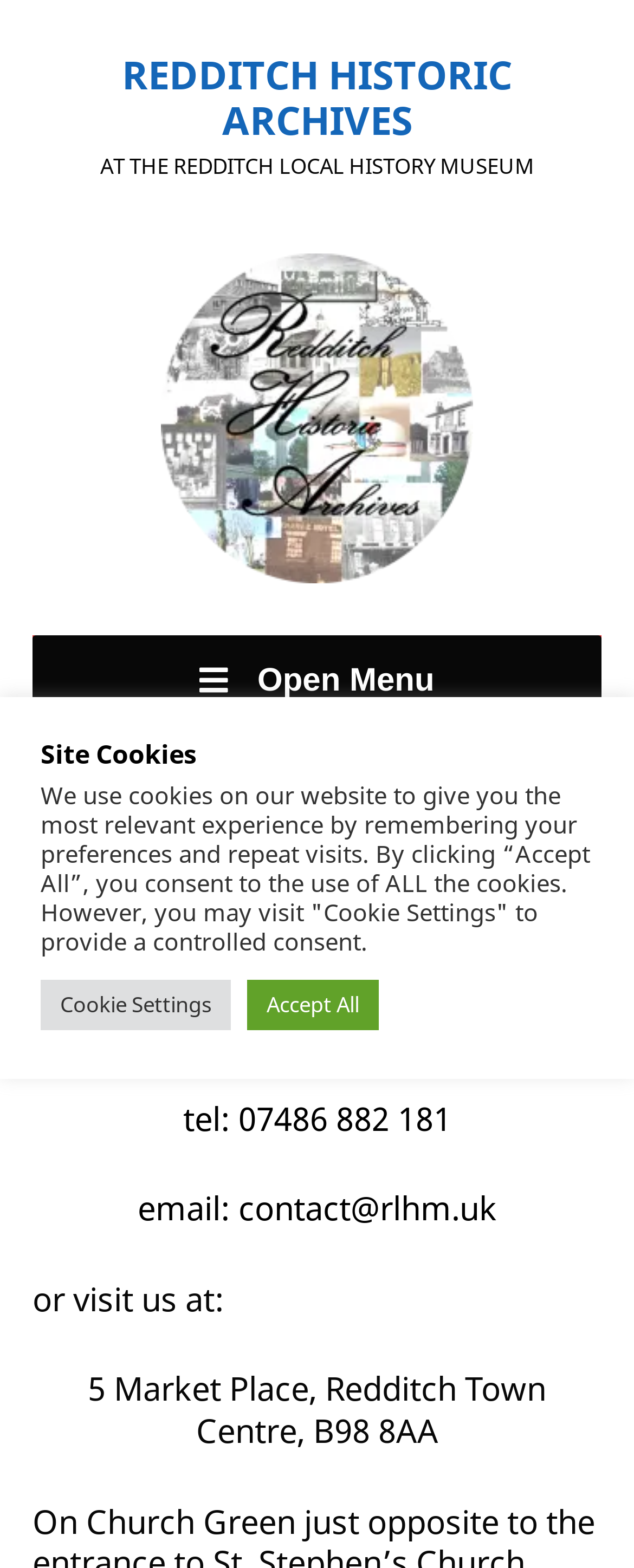What is the phone number to contact the Redditch Local History Museum?
Answer with a single word or phrase by referring to the visual content.

07486 882 181